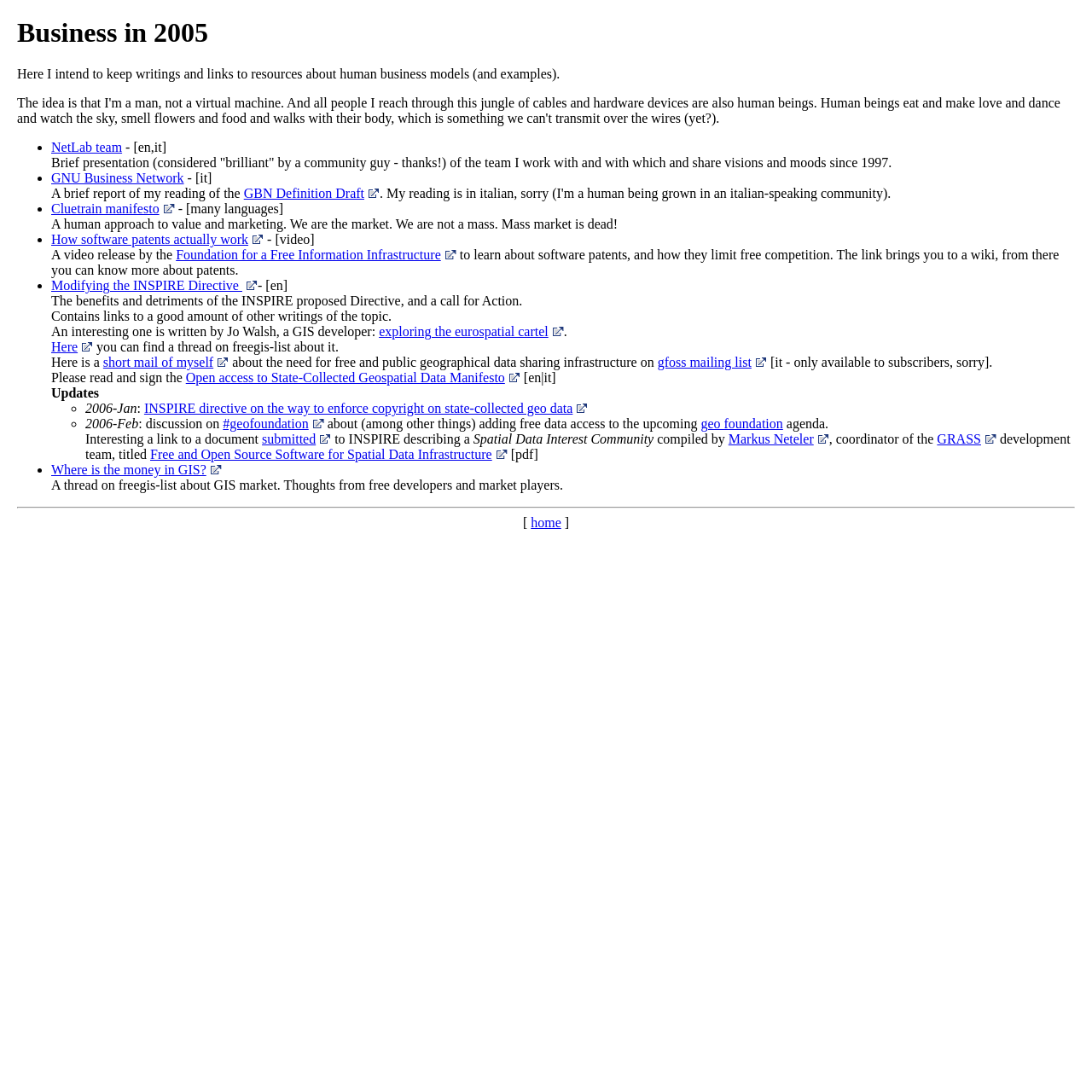Provide a thorough and detailed response to the question by examining the image: 
What is the topic of the video by the Foundation for a Free Information Infrastructure?

The video is mentioned as a resource to learn about software patents and how they limit free competition, as stated in the ninth paragraph.